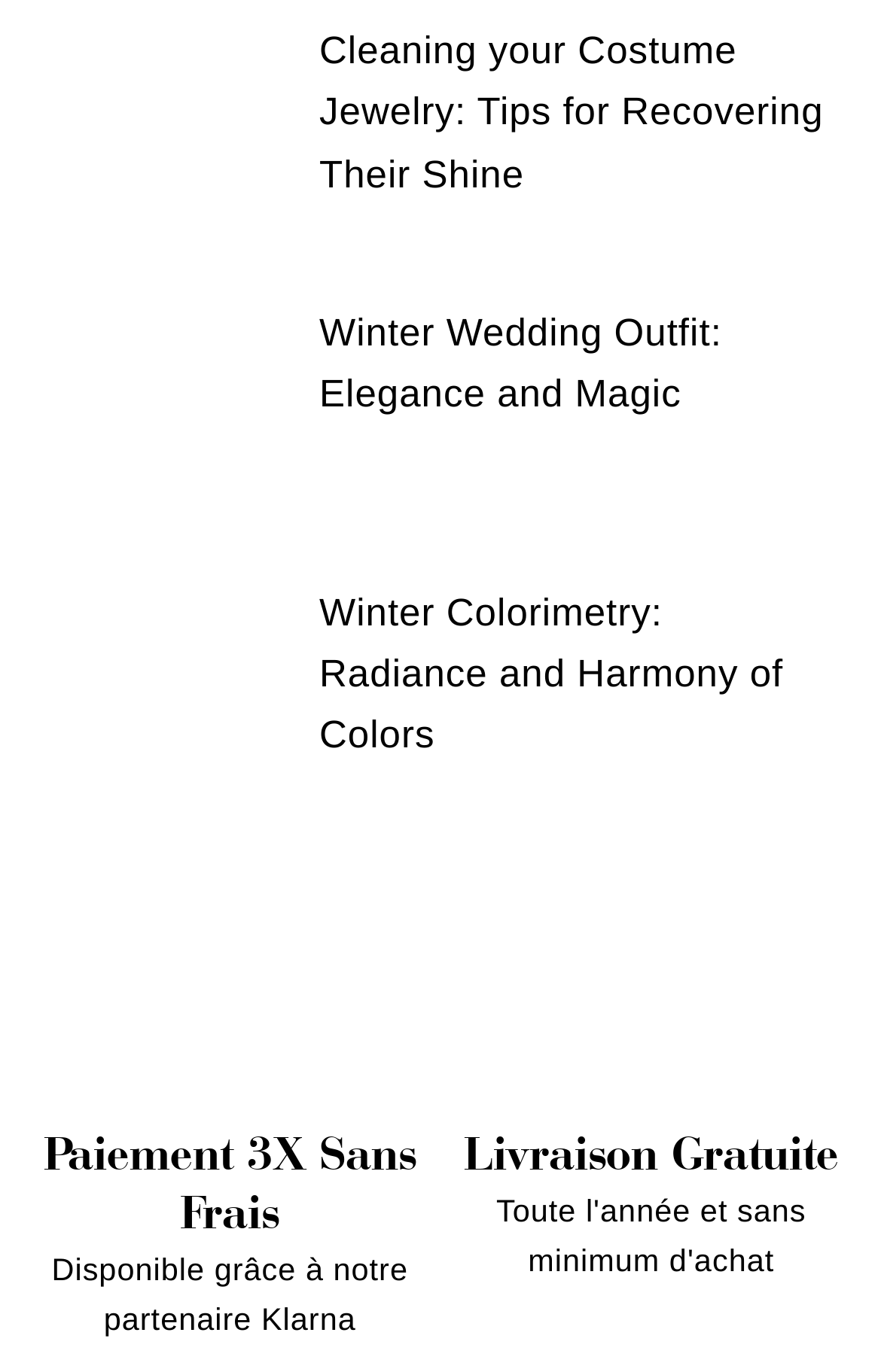What is the topic of the first link?
Use the image to answer the question with a single word or phrase.

Costume Jewelry